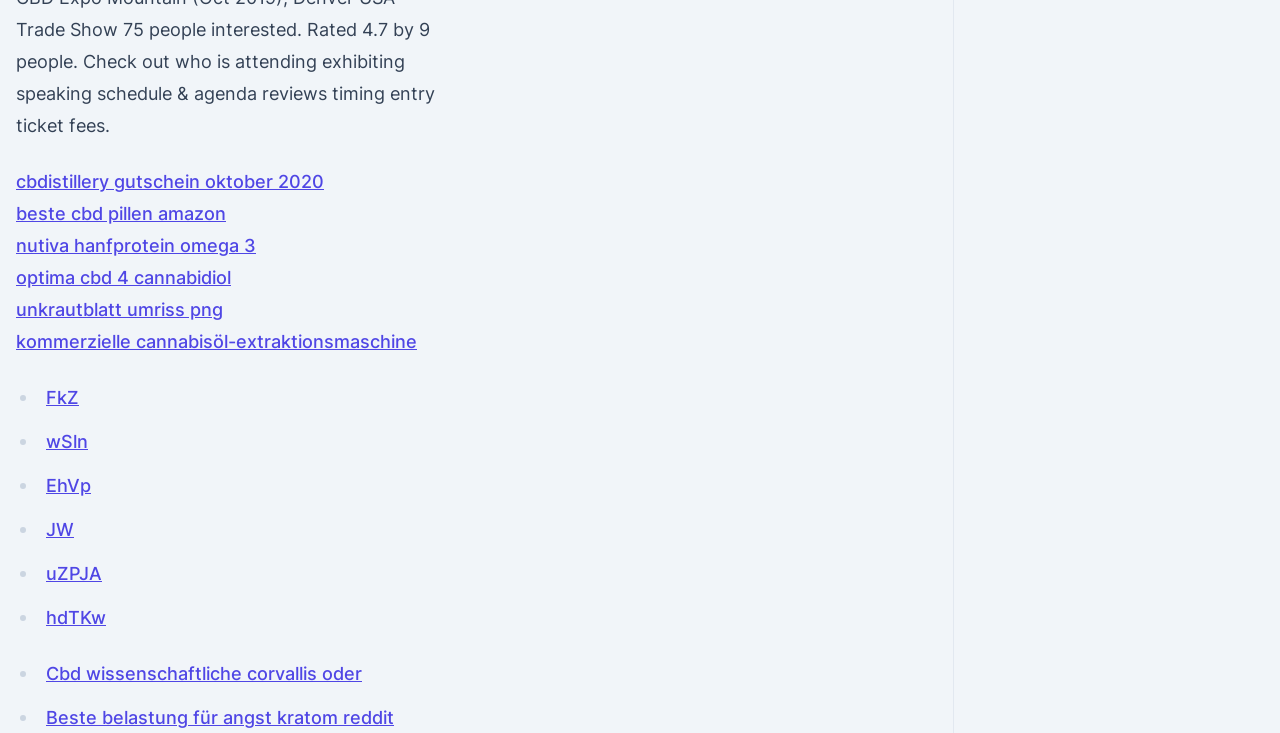Are there any links related to cannabis?
Based on the image, answer the question with as much detail as possible.

Several links on the webpage mention cannabis or cannabis-related products, such as 'kommerzielle cannabisöl-extraktionsmaschine' and 'Cbd wissenschaftliche corvallis oder', indicating that the webpage has content related to cannabis.